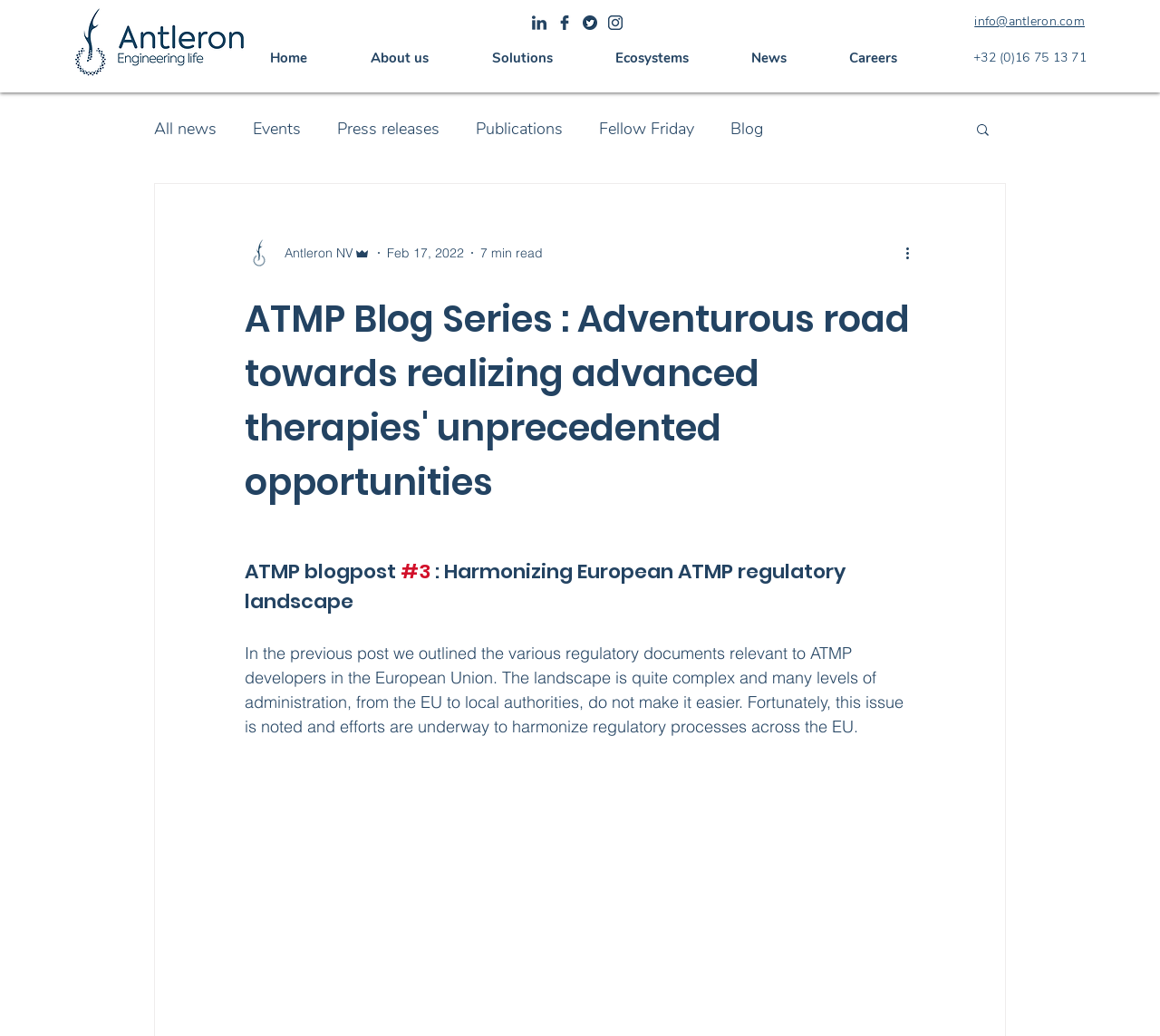Please identify the bounding box coordinates of the region to click in order to complete the task: "Click the Antleron logo". The coordinates must be four float numbers between 0 and 1, specified as [left, top, right, bottom].

[0.062, 0.006, 0.212, 0.074]